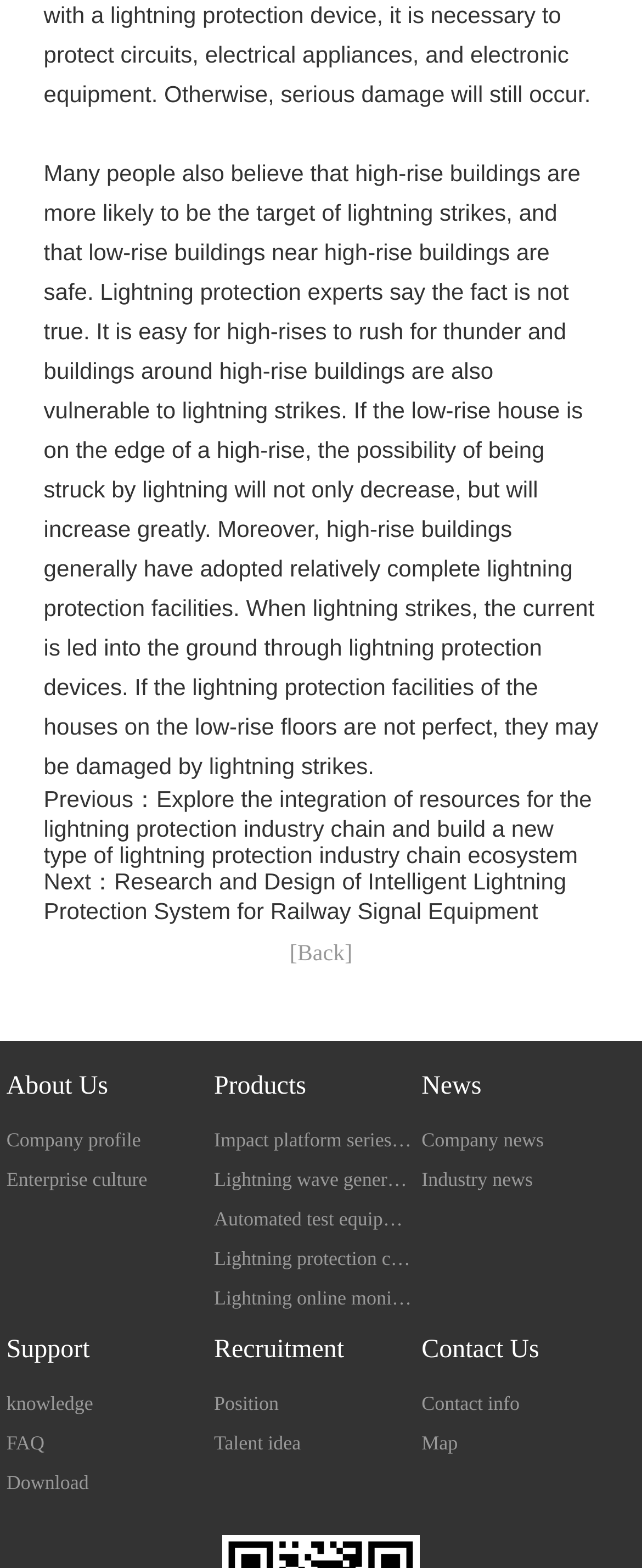Answer the following in one word or a short phrase: 
What is the purpose of lightning protection facilities?

To lead current into the ground